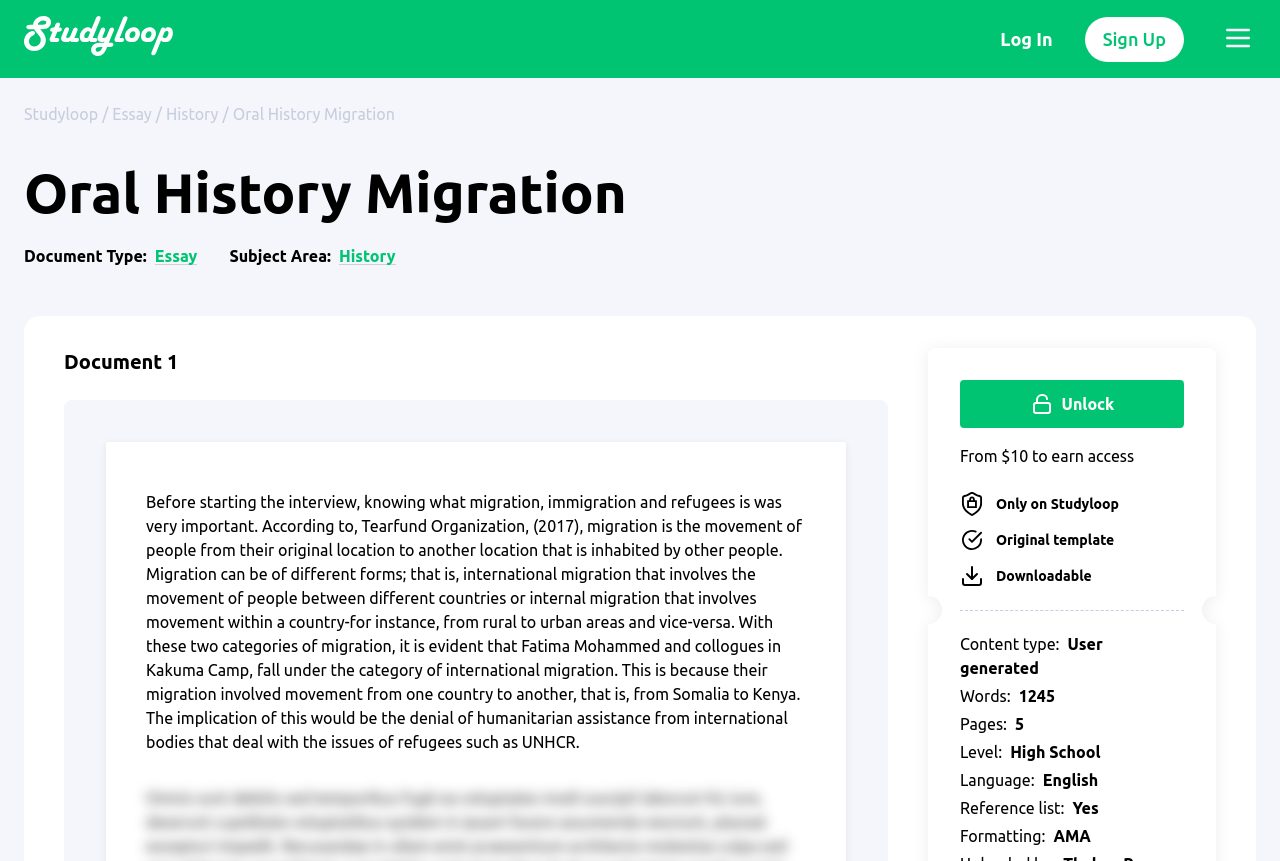What is the name of the website?
Please provide a comprehensive answer to the question based on the webpage screenshot.

The name of the website can be found at the top of the webpage, where it says 'A-Plus Homework Help' in a static text element.